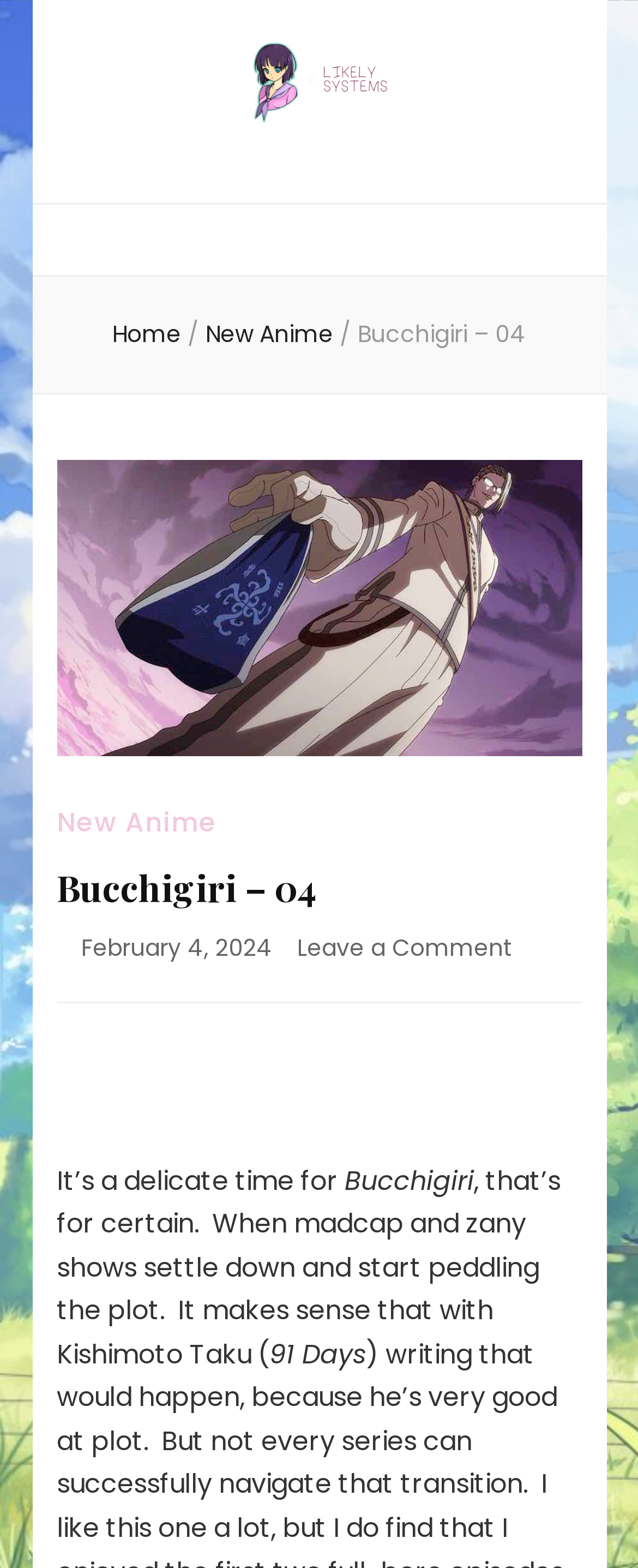Please locate the clickable area by providing the bounding box coordinates to follow this instruction: "read Bucchigiri – 04".

[0.56, 0.203, 0.824, 0.224]